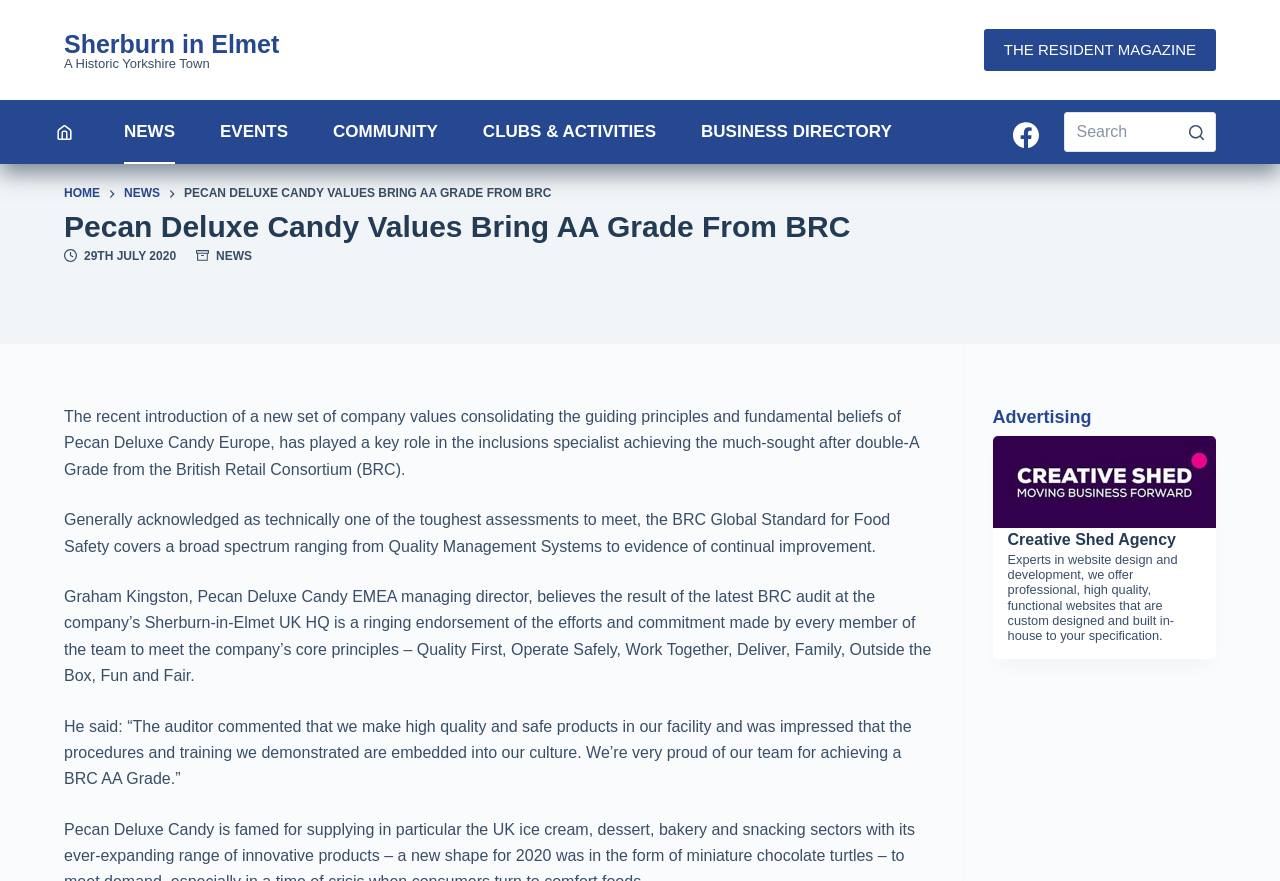Offer a meticulous caption that includes all visible features of the webpage.

The webpage is about Pecan Deluxe Candy Europe's company values and their achievement of an AA Grade from the British Retail Consortium (BRC). At the top left of the page, there is a link to skip to the content. Next to it, there is a link to "Sherburn in Elmet" and a static text "A Historic Yorkshire Town". On the top right, there is a link to "THE RESIDENT MAGAZINE".

Below the top section, there is a navigation menu with several menu items, including "NEWS", "EVENTS", "COMMUNITY", "CLUBS & ACTIVITIES", and "BUSINESS DIRECTORY". Each menu item has an icon next to it.

On the right side of the navigation menu, there are links to Facebook and a search bar with a search button. The search bar has a placeholder text "Search for...".

The main content of the page starts with a header section that includes a link to "HOME" and "NEWS", followed by a heading "Pecan Deluxe Candy Values Bring AA Grade From BRC". Below the heading, there are two images and a time stamp "29TH JULY 2020".

The main article is divided into several paragraphs, describing the company's achievement of the BRC AA Grade and the importance of the company values. The article includes quotes from Graham Kingston, the managing director of Pecan Deluxe Candy EMEA.

At the bottom of the page, there is a section labeled "Advertising" with a link to "Creative Shed Agency", which is an expert in website design and development. The link includes an image and a heading "Creative Shed Agency".